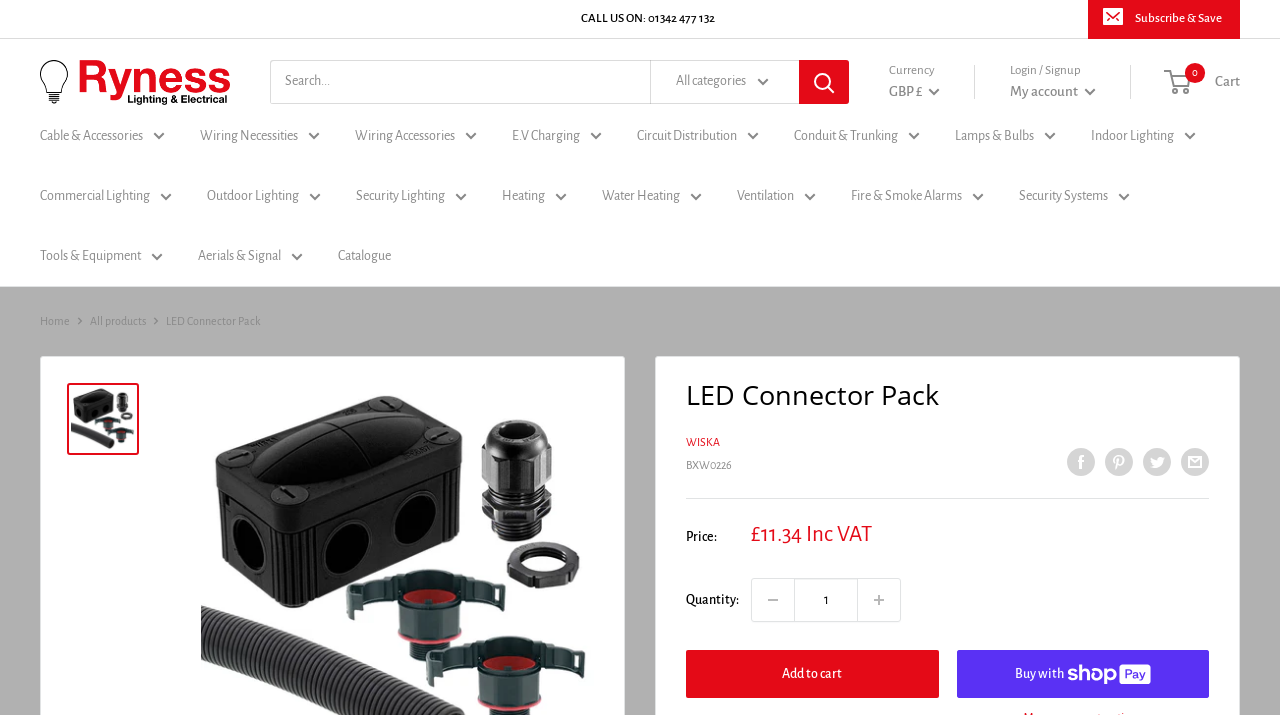Locate the bounding box coordinates of the item that should be clicked to fulfill the instruction: "Call the customer service".

[0.454, 0.017, 0.559, 0.035]